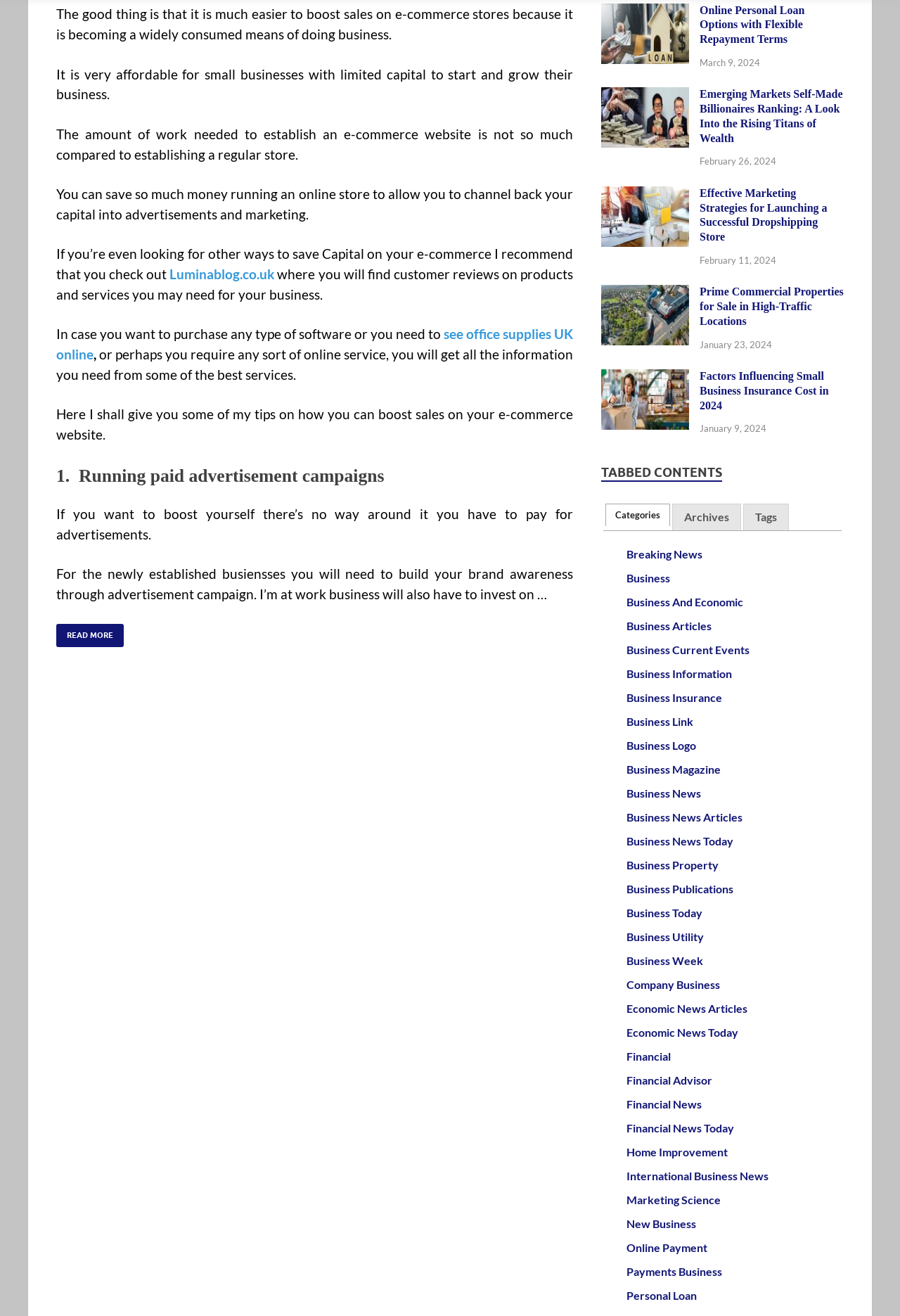What is the purpose of paid advertisement campaigns?
Refer to the image and answer the question using a single word or phrase.

Build brand awareness